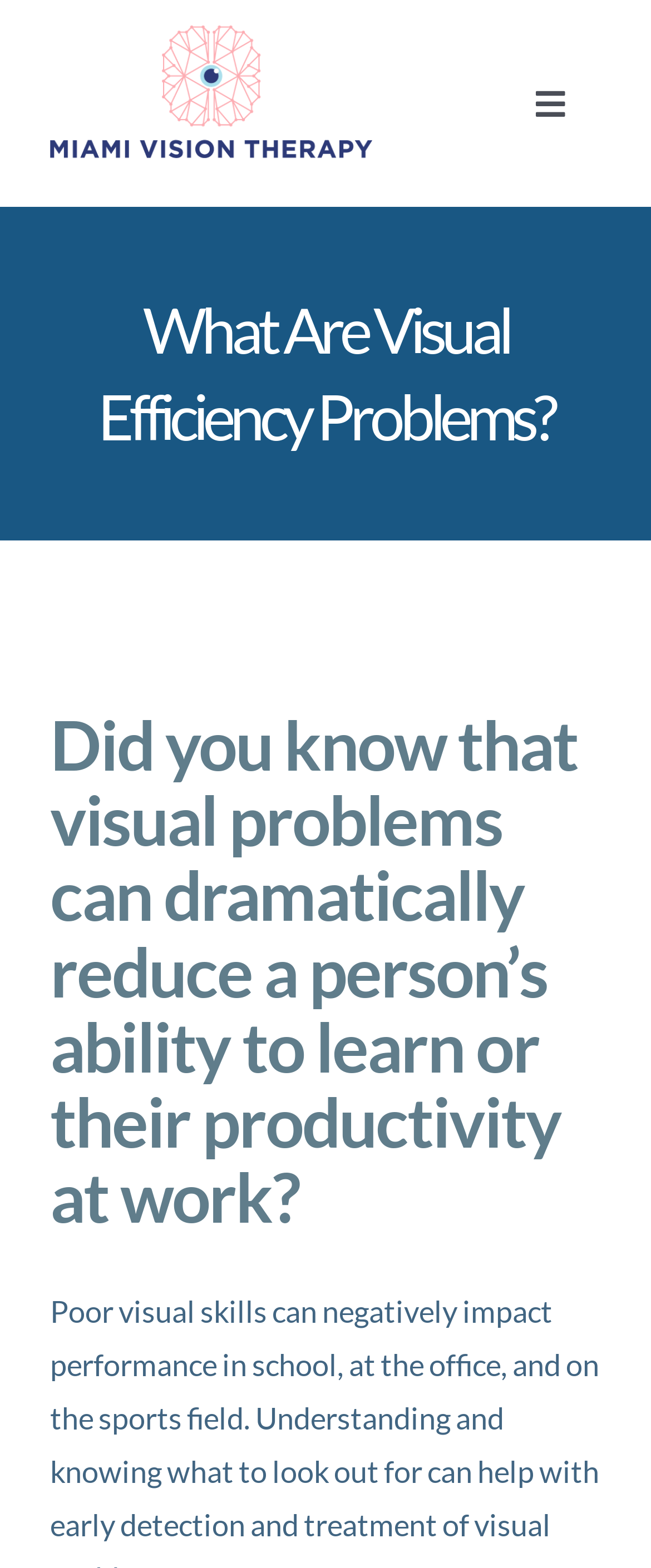Use a single word or phrase to answer the following:
What is the purpose of the webpage?

To inform about visual problems